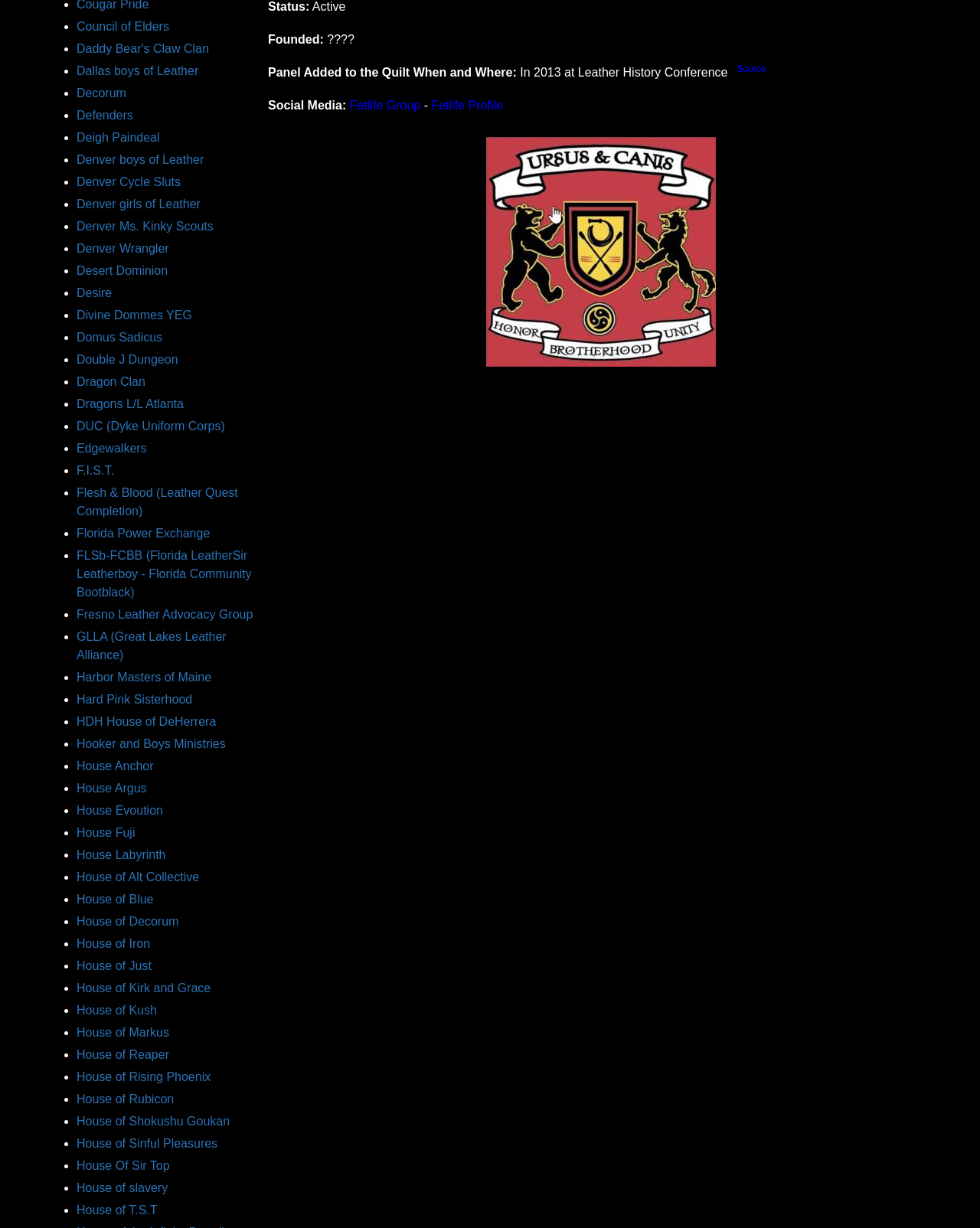Determine the coordinates of the bounding box for the clickable area needed to execute this instruction: "Go to MHI Group’s homepage".

None